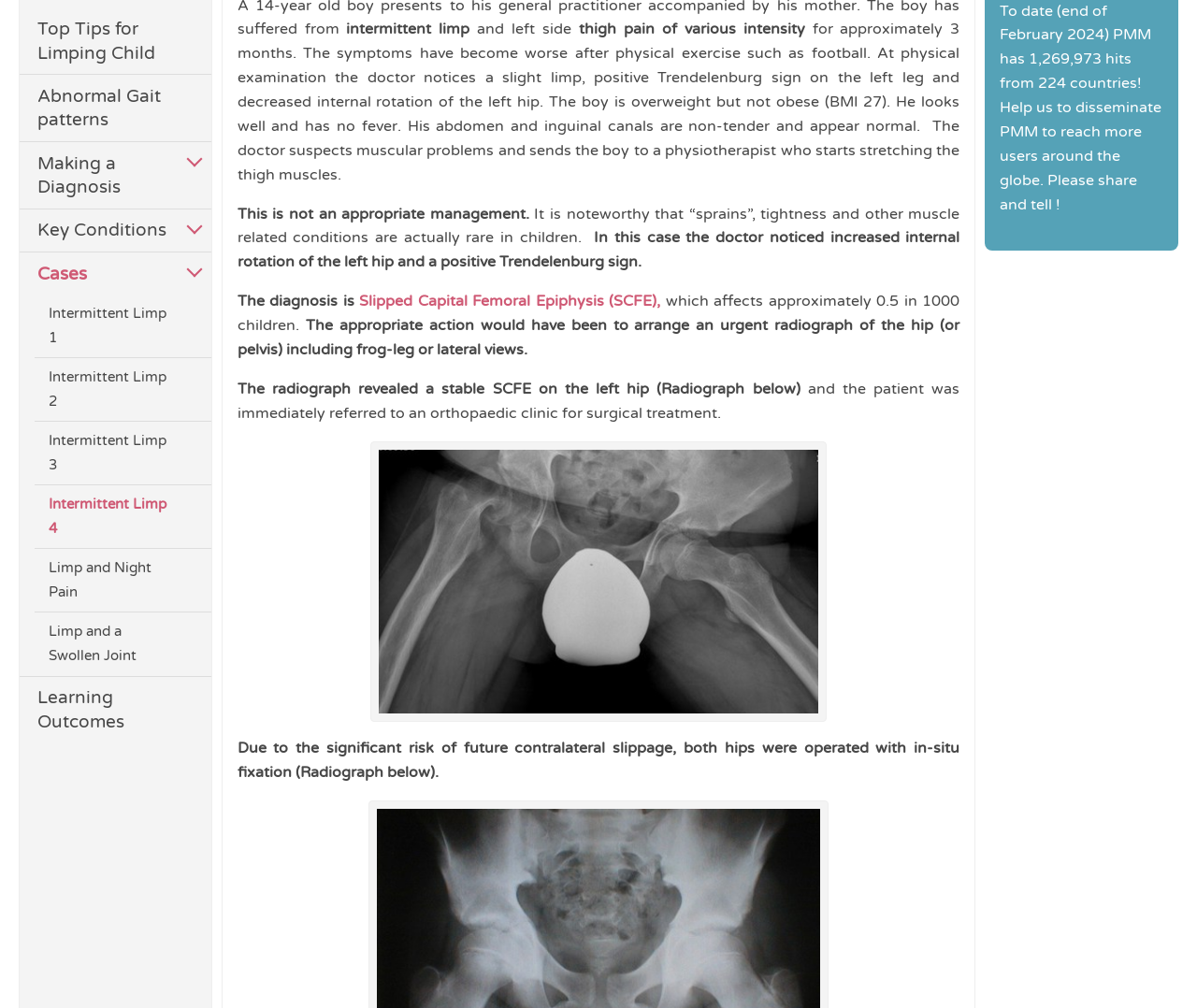Provide the bounding box coordinates for the specified HTML element described in this description: "Making a Diagnosis". The coordinates should be four float numbers ranging from 0 to 1, in the format [left, top, right, bottom].

[0.016, 0.141, 0.145, 0.207]